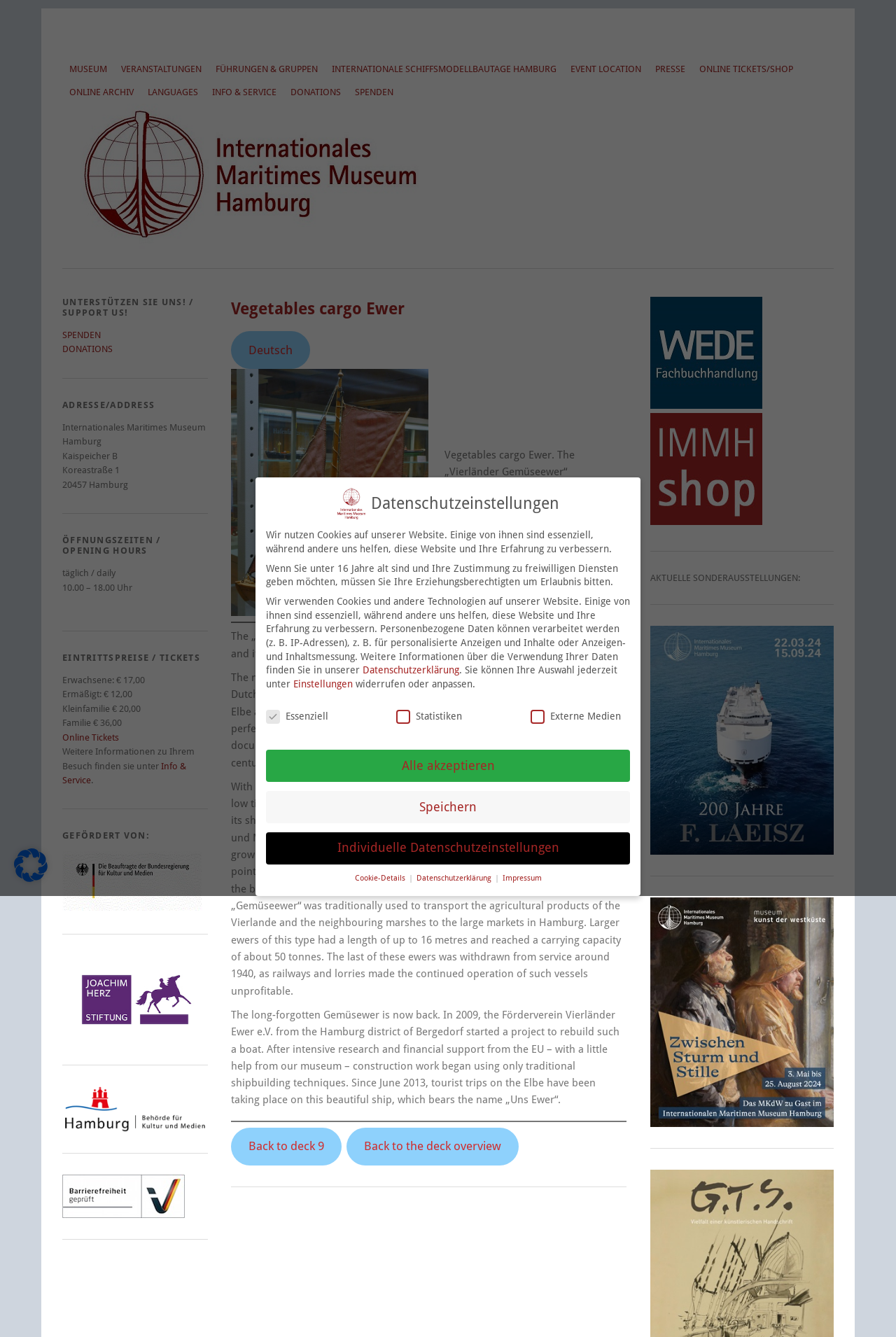Provide a one-word or short-phrase response to the question:
What is the carrying capacity of the larger ewers?

about 50 tonnes